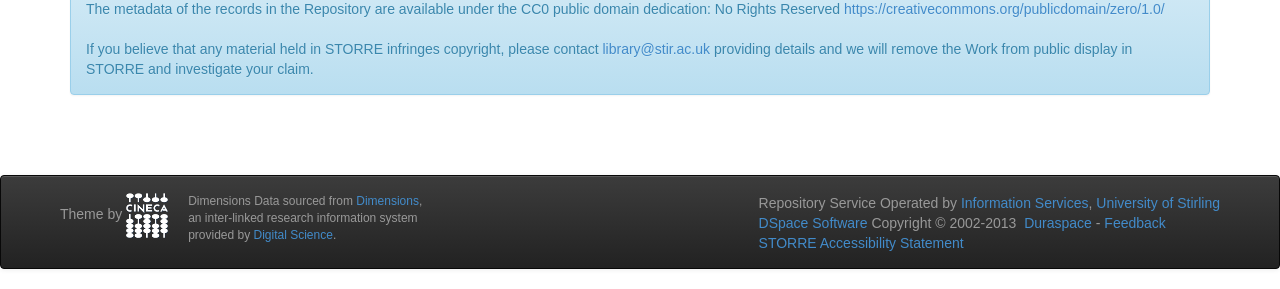Determine the bounding box coordinates of the UI element described below. Use the format (top-left x, top-left y, bottom-right x, bottom-right y) with floating point numbers between 0 and 1: STORRE Accessibility Statement

[0.593, 0.813, 0.753, 0.868]